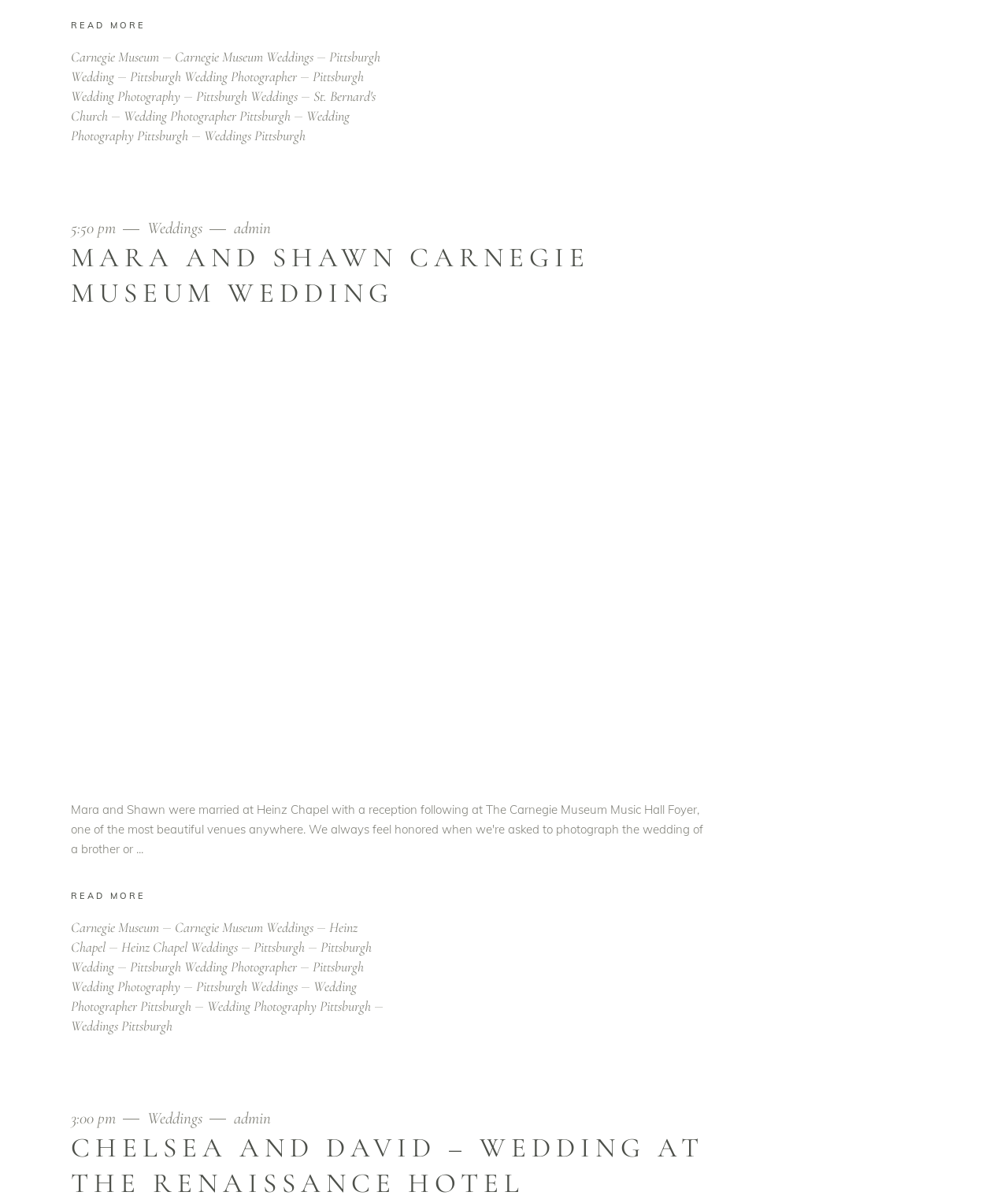Select the bounding box coordinates of the element I need to click to carry out the following instruction: "Click on 'Weddings'".

[0.146, 0.182, 0.229, 0.197]